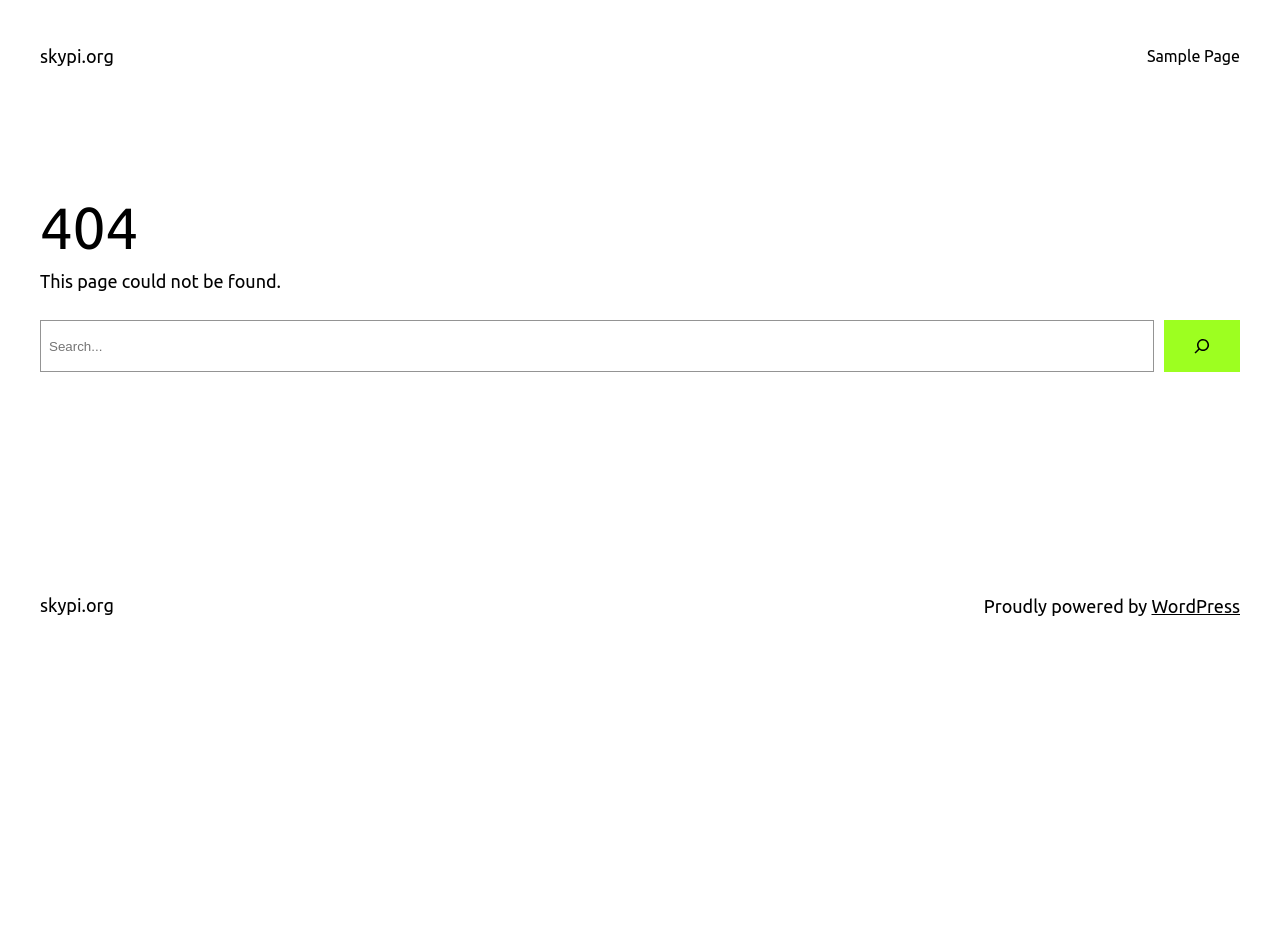Give a detailed explanation of the elements present on the webpage.

The webpage is a "Page not found" error page from skypi.org. At the top left, there is a link to the skypi.org homepage. On the opposite side, at the top right, there is a link to a "Sample Page". 

Below these links, the main content area begins, which takes up most of the page. Within this area, a large heading "404" is displayed prominently. Below the heading, a brief message "This page could not be found" is shown. 

Underneath the message, a search bar is provided, which consists of a text box and a search button. The search button has a small icon on it. 

At the bottom of the page, there is a footer section that contains a link to the skypi.org homepage again, followed by a text "Proudly powered by" and a link to WordPress.